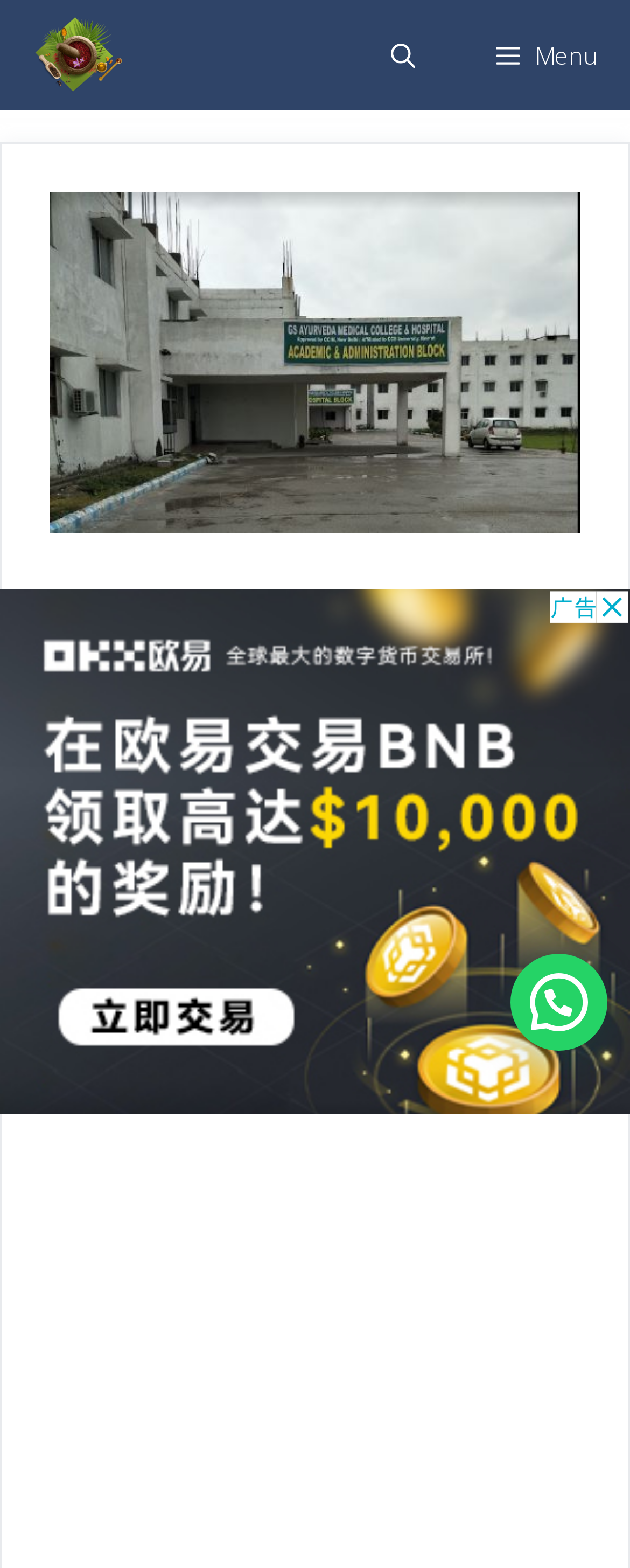Identify the first-level heading on the webpage and generate its text content.

GS Ayurveda Medical College & Hospital, Hapur, Fee Structure & Facilities Admission 2024